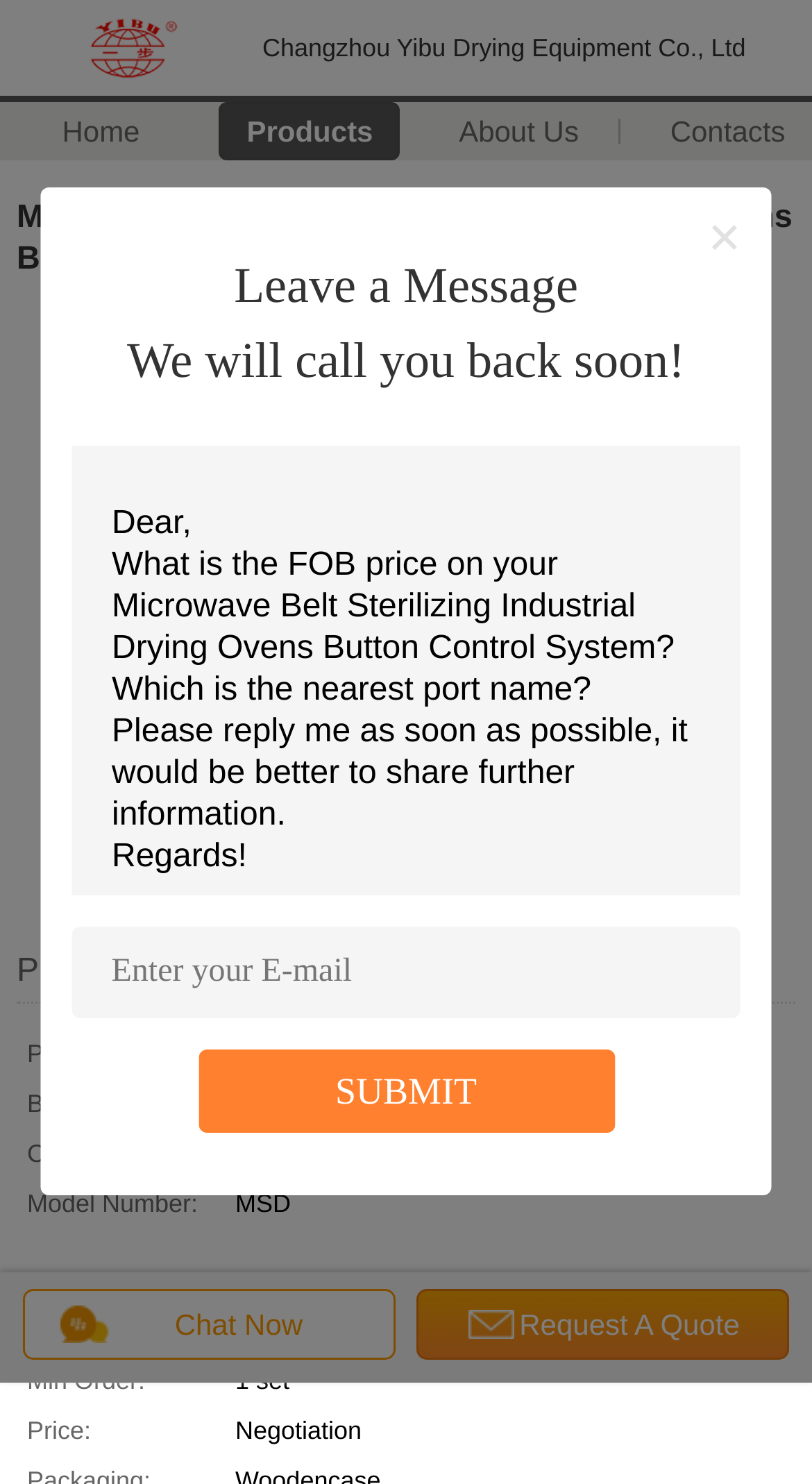Please provide a one-word or phrase answer to the question: 
What is the model number of the Microwave Belt Sterilizing Industrial Drying Ovens?

MSD